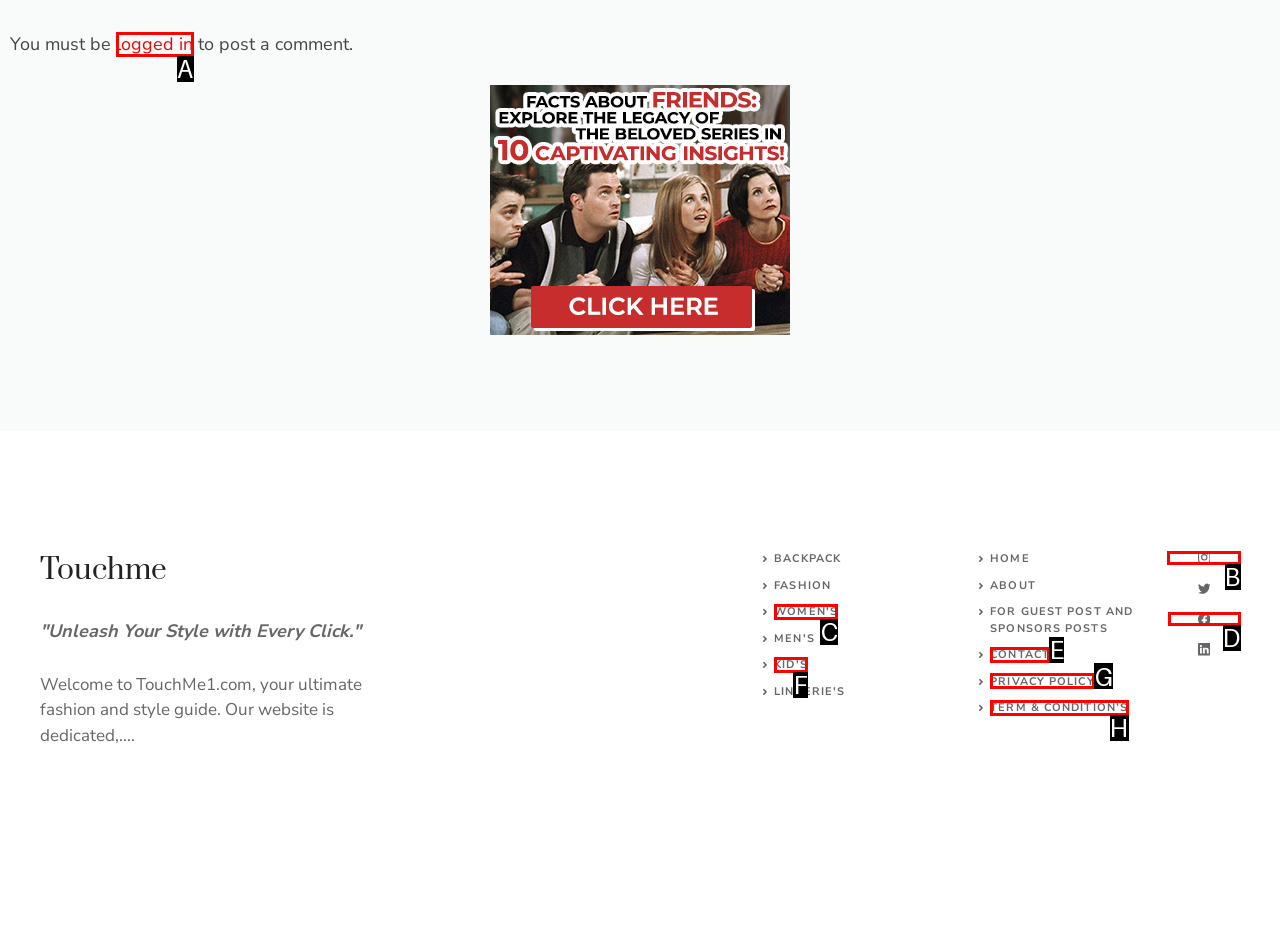To complete the instruction: follow the instagram link, which HTML element should be clicked?
Respond with the option's letter from the provided choices.

B